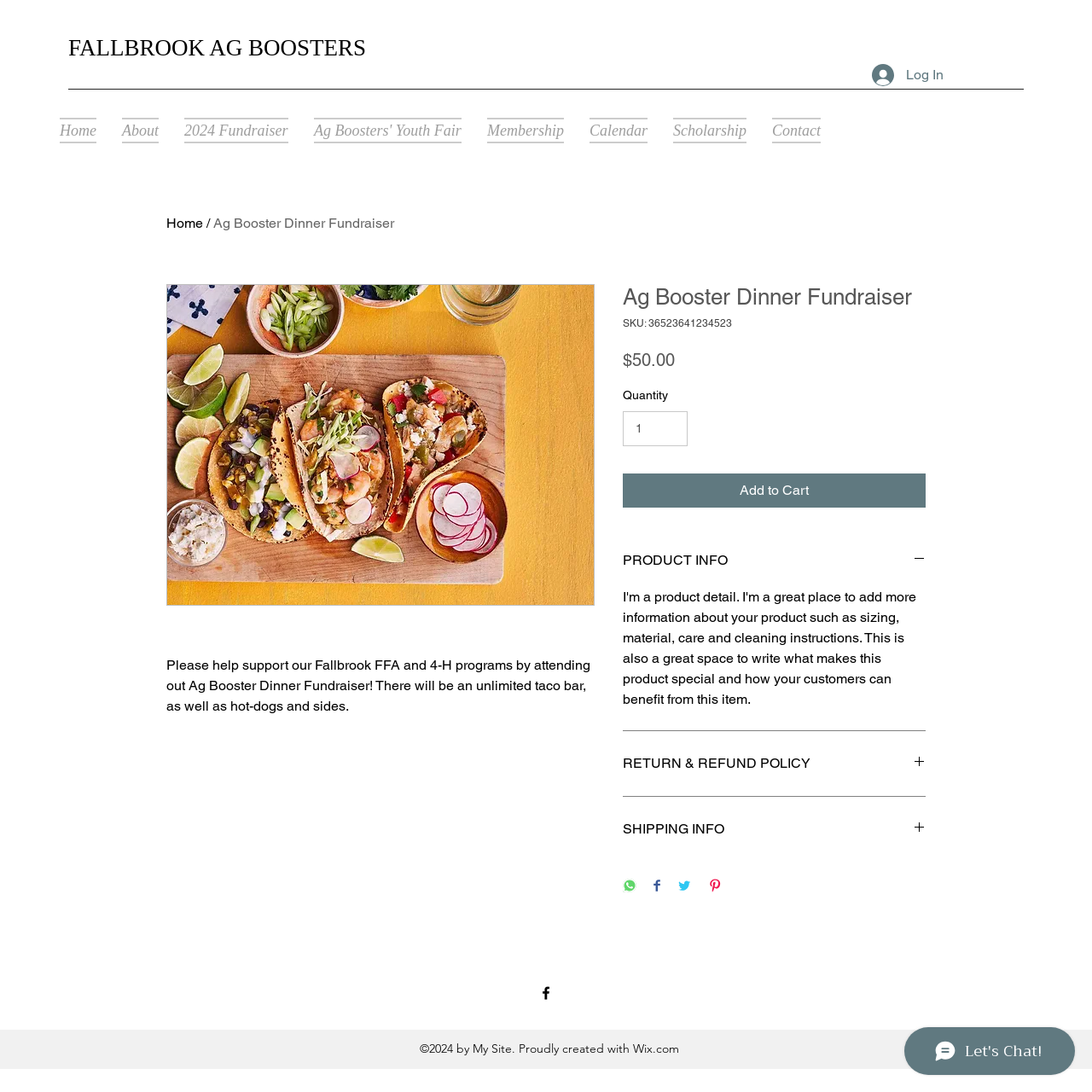Reply to the question with a single word or phrase:
What is the name of the organization?

Fallbrook AG Boosters